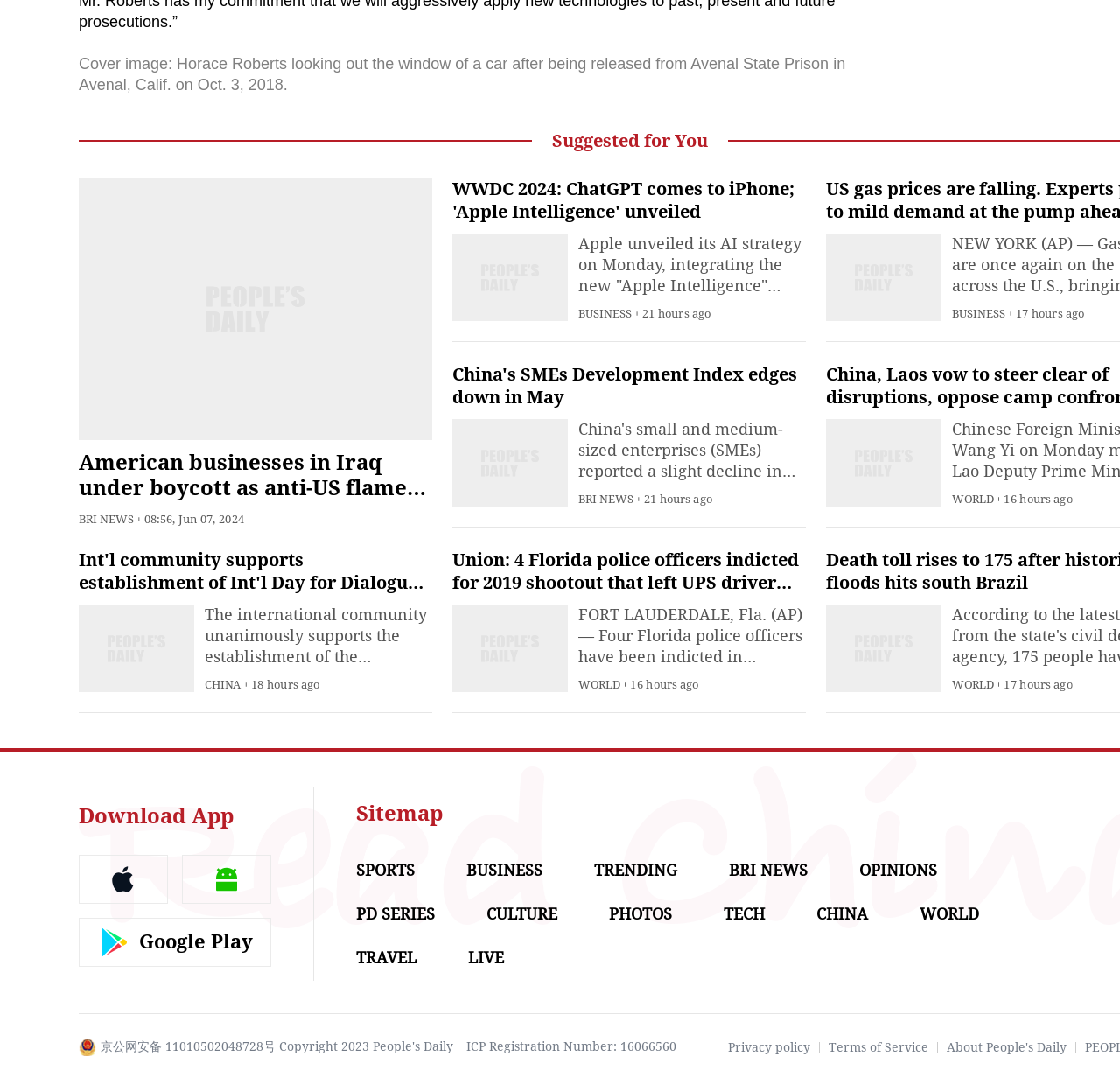Please find the bounding box coordinates of the clickable region needed to complete the following instruction: "Read the news about Apple's AI strategy". The bounding box coordinates must consist of four float numbers between 0 and 1, i.e., [left, top, right, bottom].

[0.516, 0.217, 0.719, 0.427]